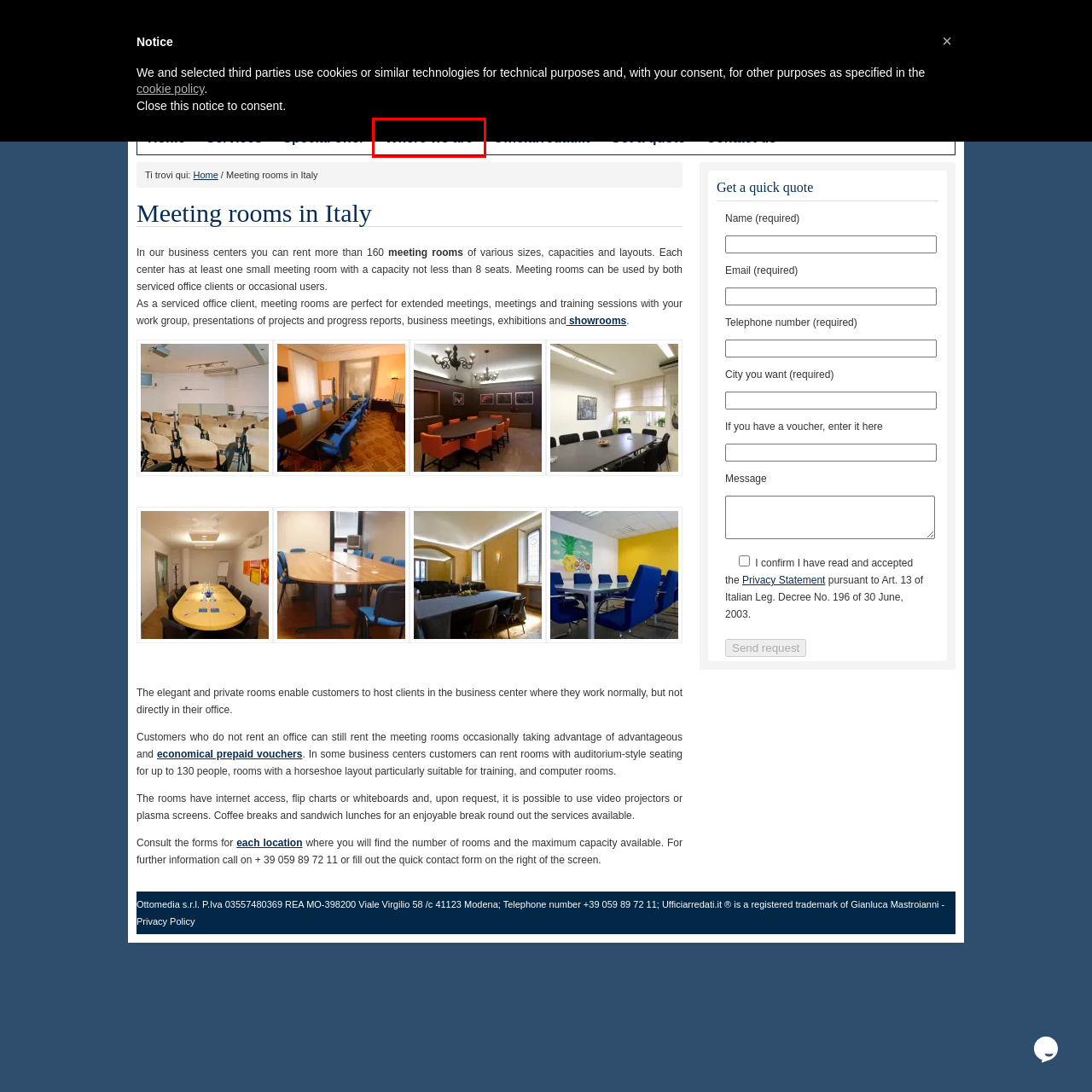Given a screenshot of a webpage with a red bounding box around a UI element, please identify the most appropriate webpage description that matches the new webpage after you click on the element. Here are the candidates:
A. Instant office in Italy, short term office space: Milan, Rome, Naples, Florence
B. Office space to in Italy, quote form
C. Business centre in Italy: Milan, Rome, Turin, Genoa, Padova, Vicenza, Verona.
D. Meeting rooms Italy, conference rooms to rent Italy
E. Rent office in Italy, meeting room in Italy, Ufficiarredati.com
F. Ufficiarredati.com Privacy Statement. Read carefully
G. Cookie Policy of ufficiarredati.com
H. Meeting rooms for rent, Milan, Rome, Naples, Florence

C